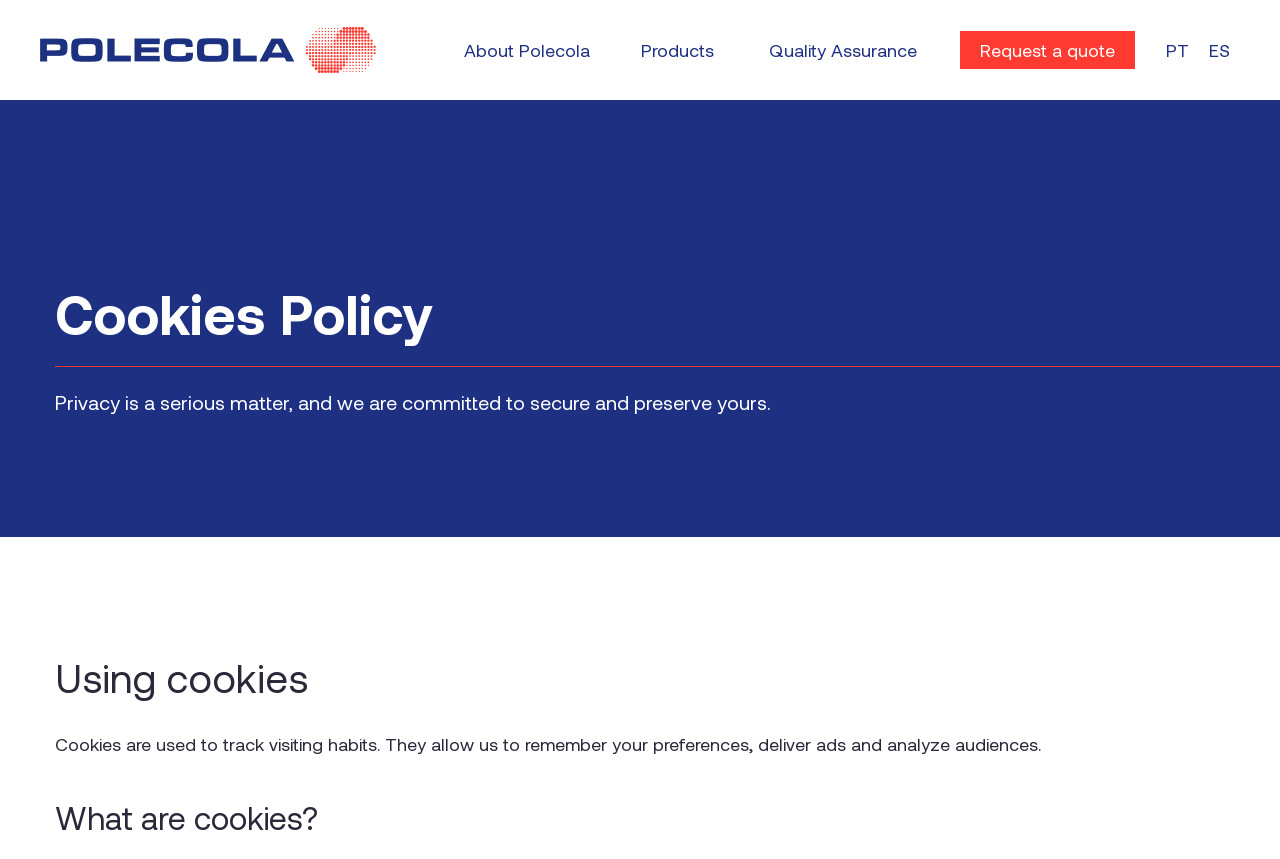How many languages are available?
Based on the image, please offer an in-depth response to the question.

There are two language options available, which are PT and ES, located at the top-right corner of the webpage.